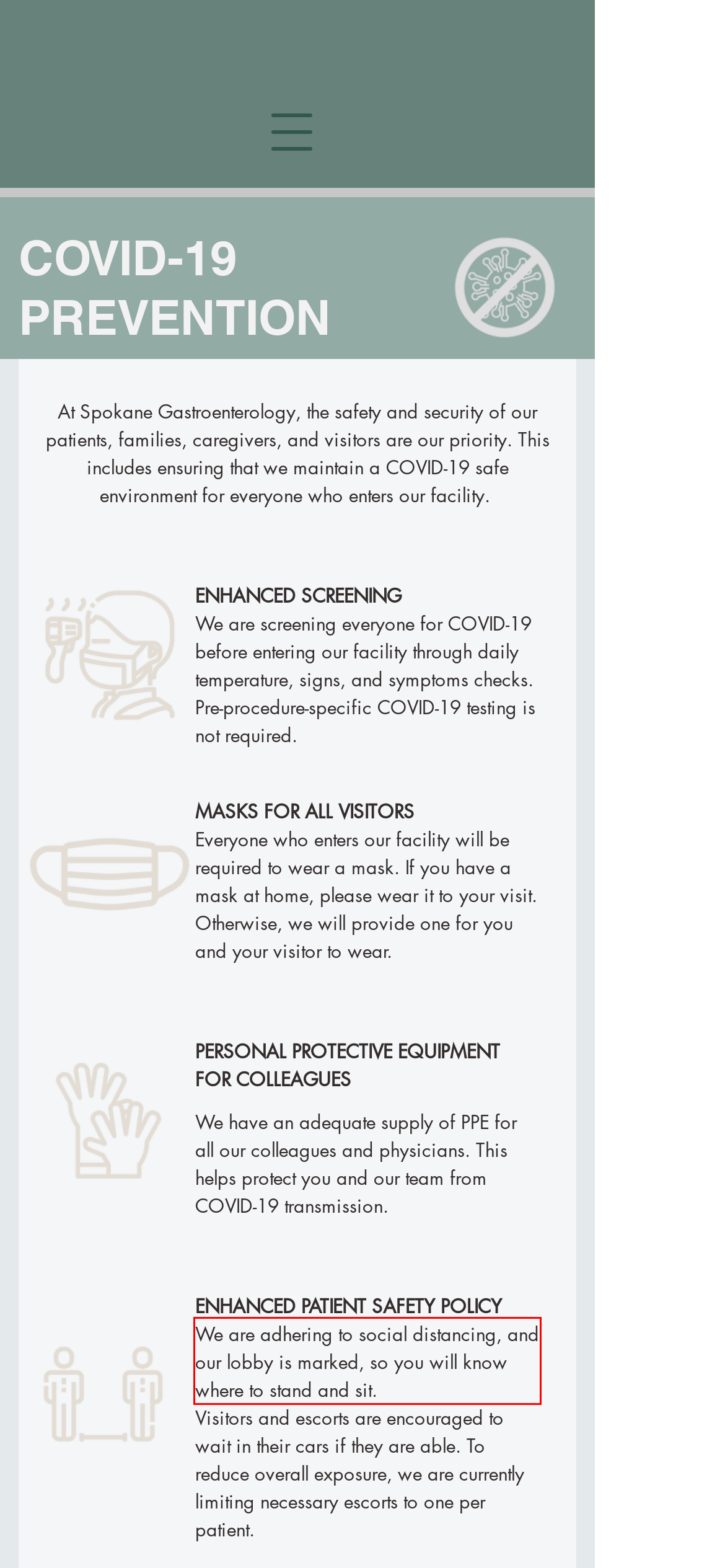You have a screenshot with a red rectangle around a UI element. Recognize and extract the text within this red bounding box using OCR.

We are adhering to social distancing, and our lobby is marked, so you will know where to stand and sit.